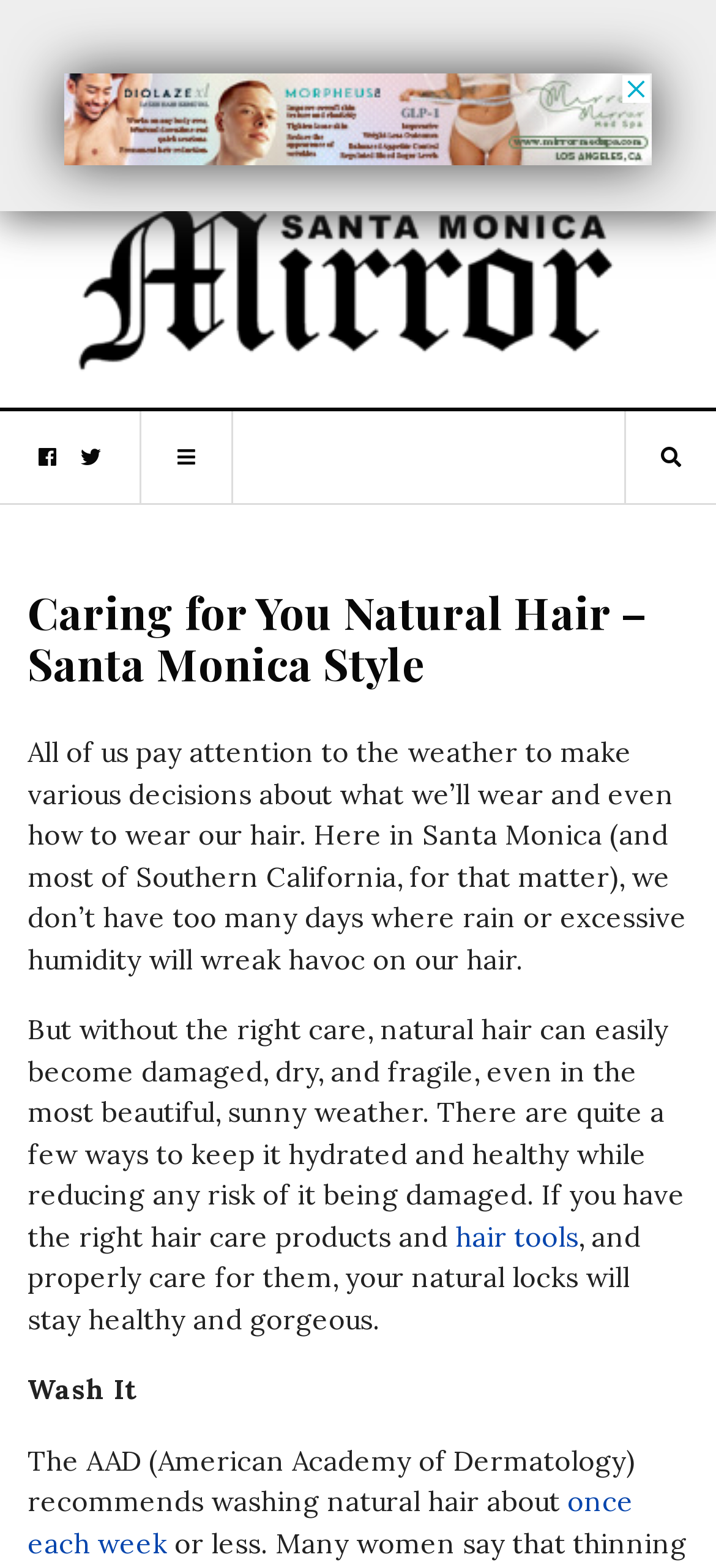Answer this question using a single word or a brief phrase:
What is the weather condition that can wreak havoc on hair?

rain or excessive humidity